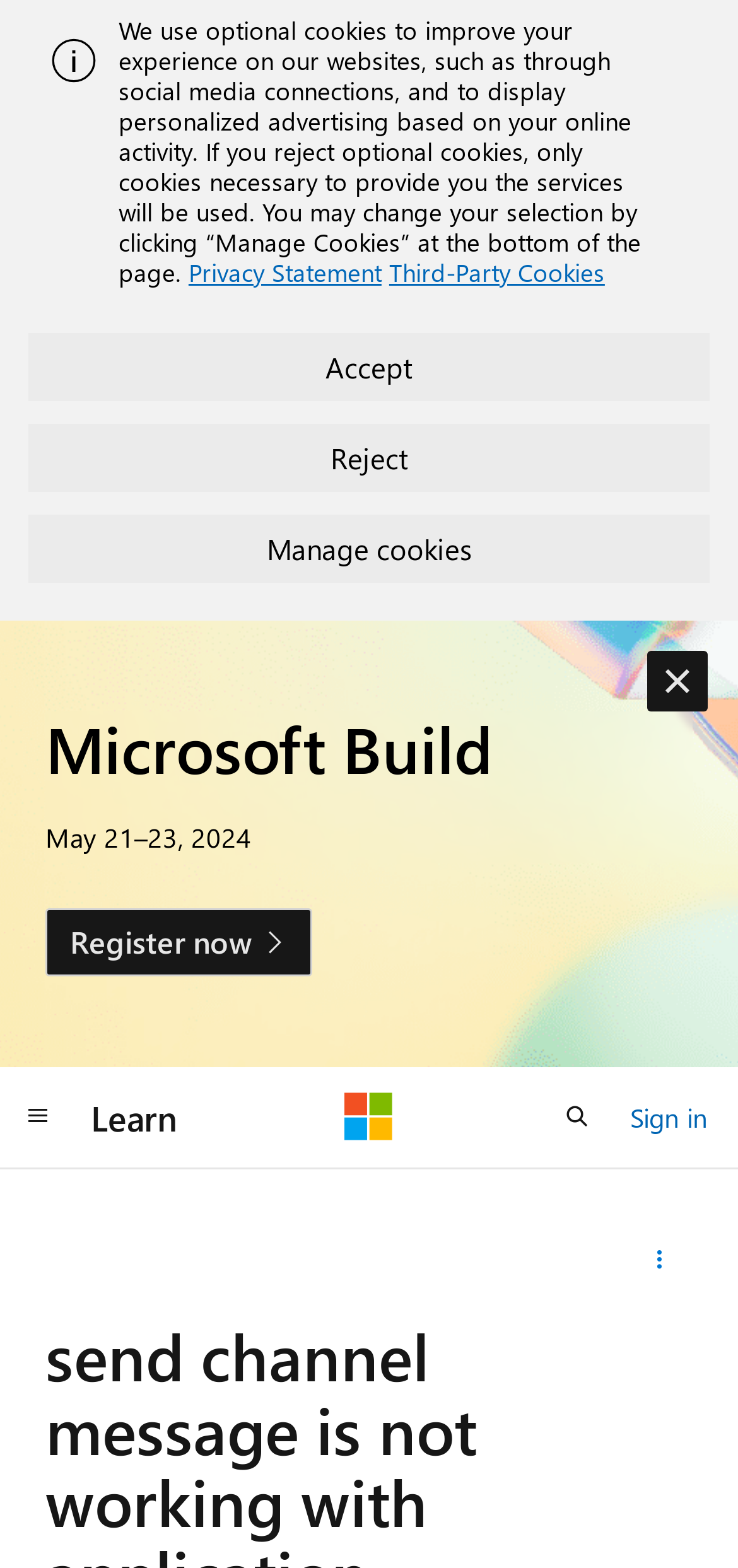Locate the bounding box coordinates of the element that should be clicked to fulfill the instruction: "share this question".

[0.848, 0.784, 0.938, 0.822]